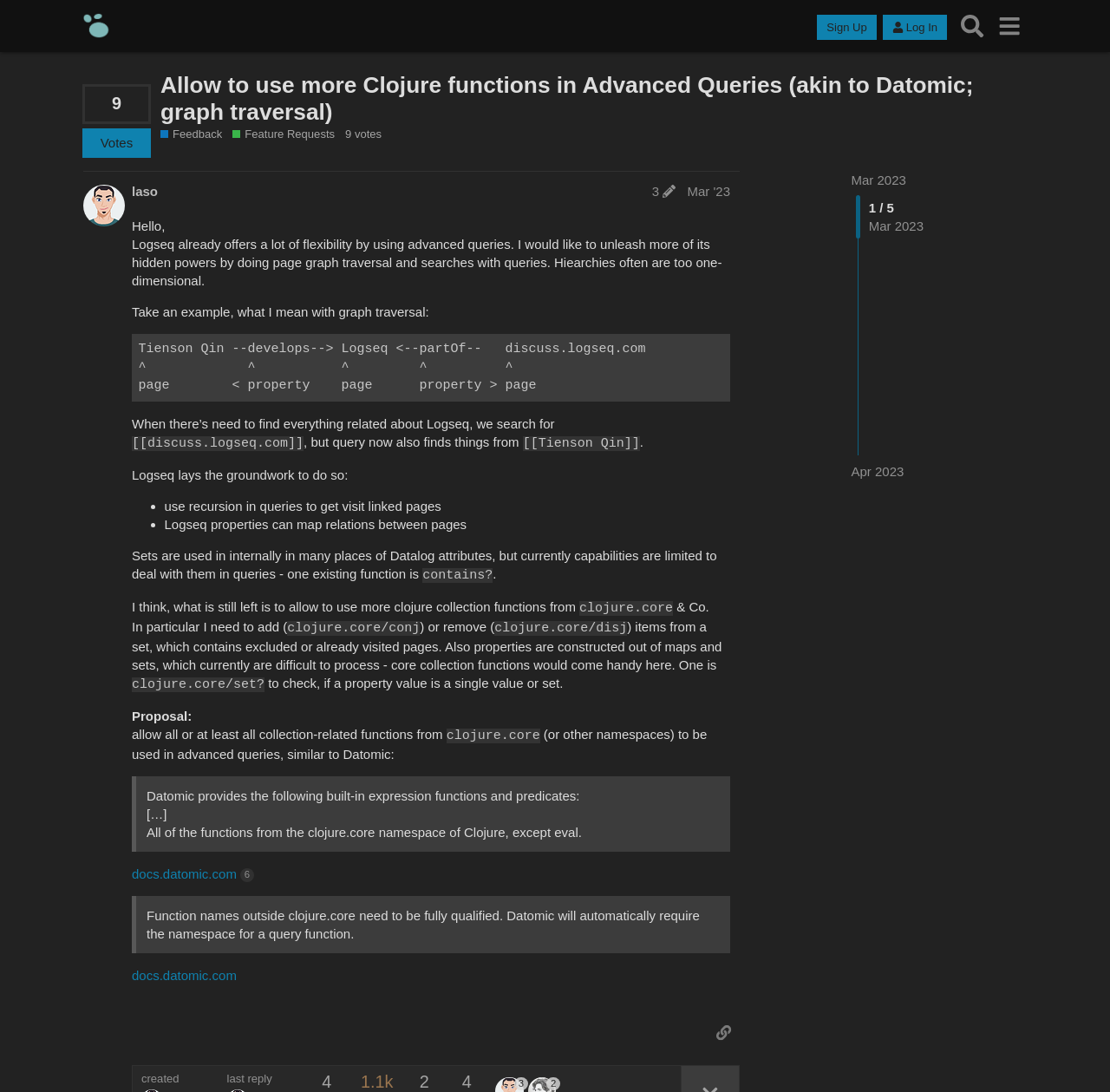Please determine the bounding box coordinates, formatted as (top-left x, top-left y, bottom-right x, bottom-right y), with all values as floating point numbers between 0 and 1. Identify the bounding box of the region described as: Sign Up

[0.736, 0.014, 0.79, 0.037]